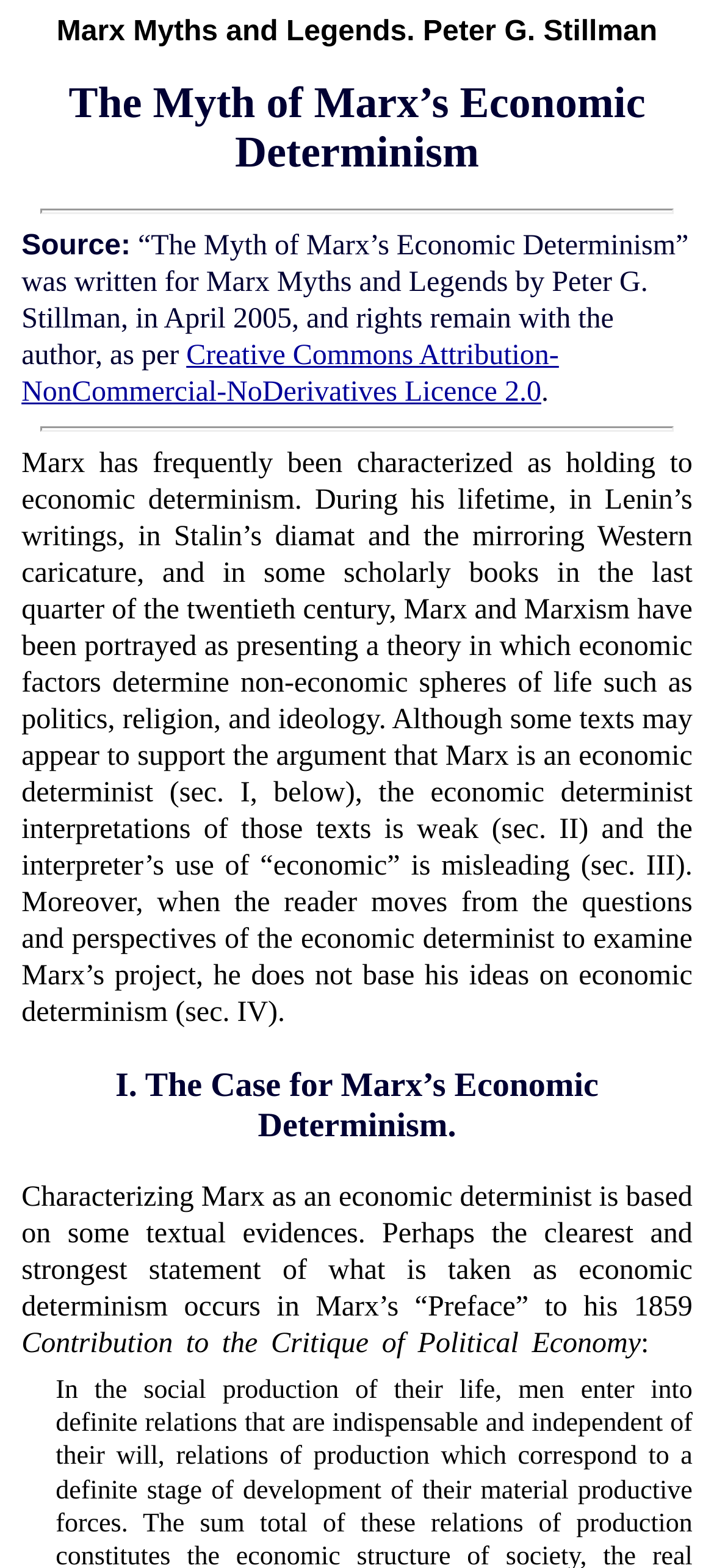What is the name of Marx’s book?
Please give a well-detailed answer to the question.

The name of Marx’s book can be found in the StaticText element with bounding box coordinates [0.03, 0.848, 0.898, 0.868]. The text content of this element is 'Contribution to the Critique of Political Economy'.